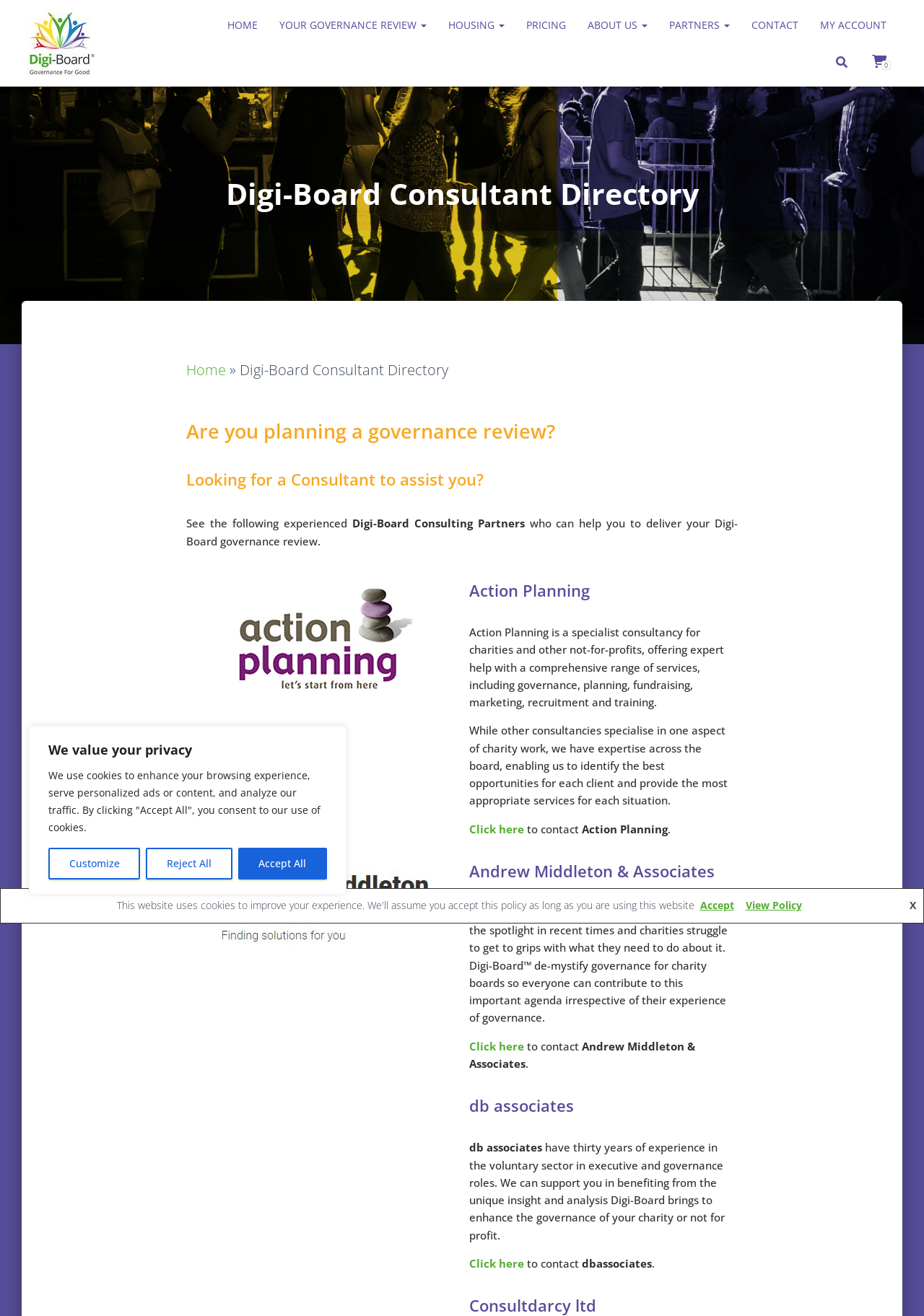How many consultants are listed on the webpage? Based on the screenshot, please respond with a single word or phrase.

4